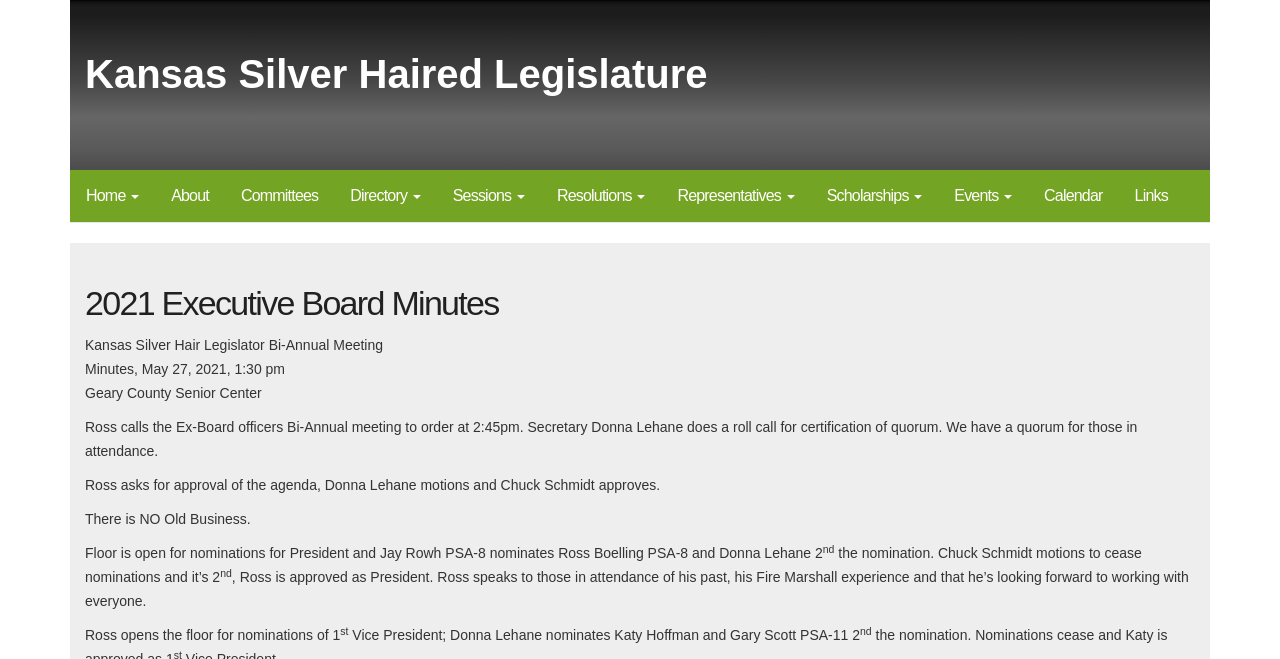Provide the bounding box coordinates for the area that should be clicked to complete the instruction: "Contact Dreambox".

None